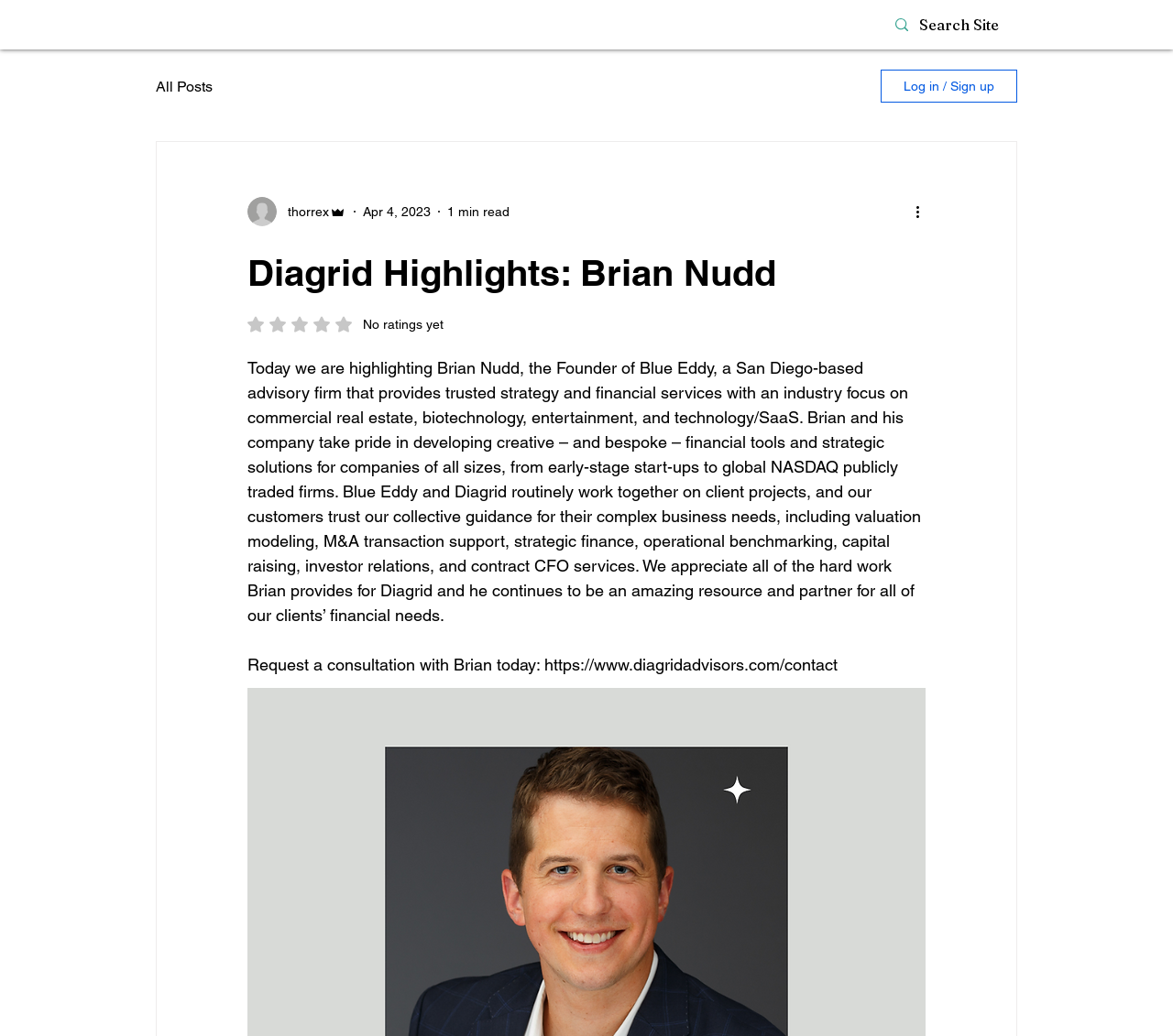What services does Blue Eddy provide?
Please use the image to provide a one-word or short phrase answer.

Financial services